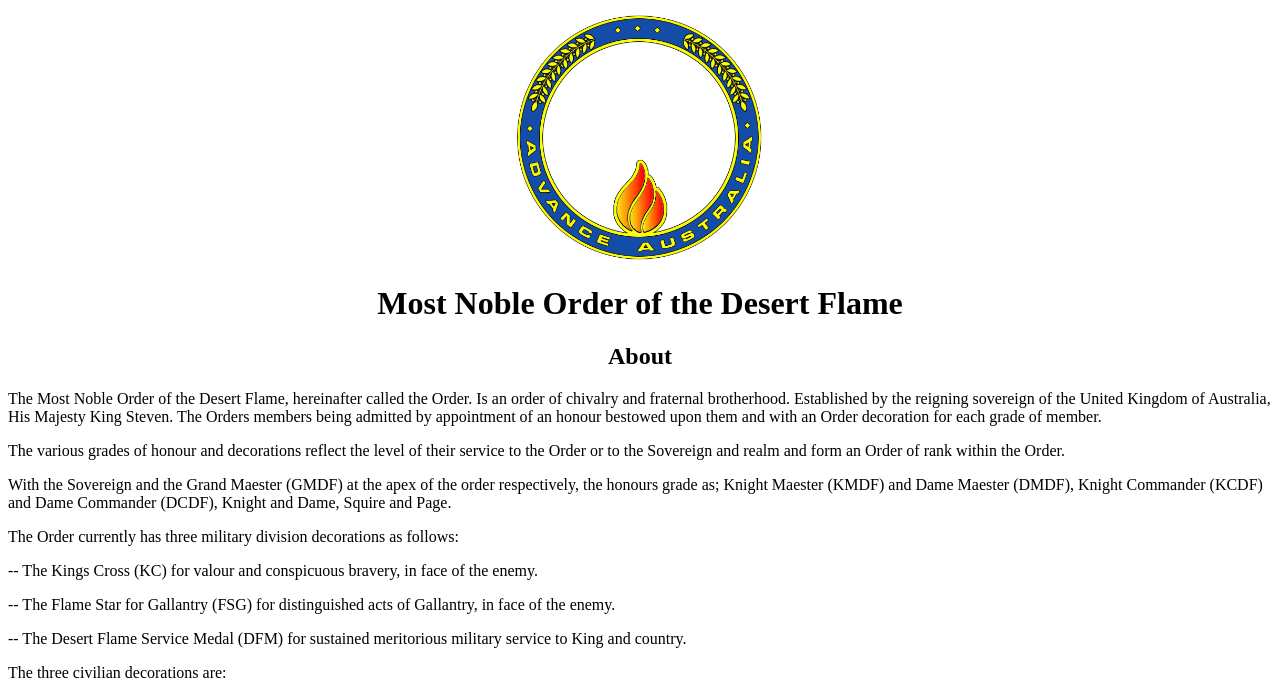Answer with a single word or phrase: 
What is the Desert Flame Service Medal for?

sustained meritorious military service